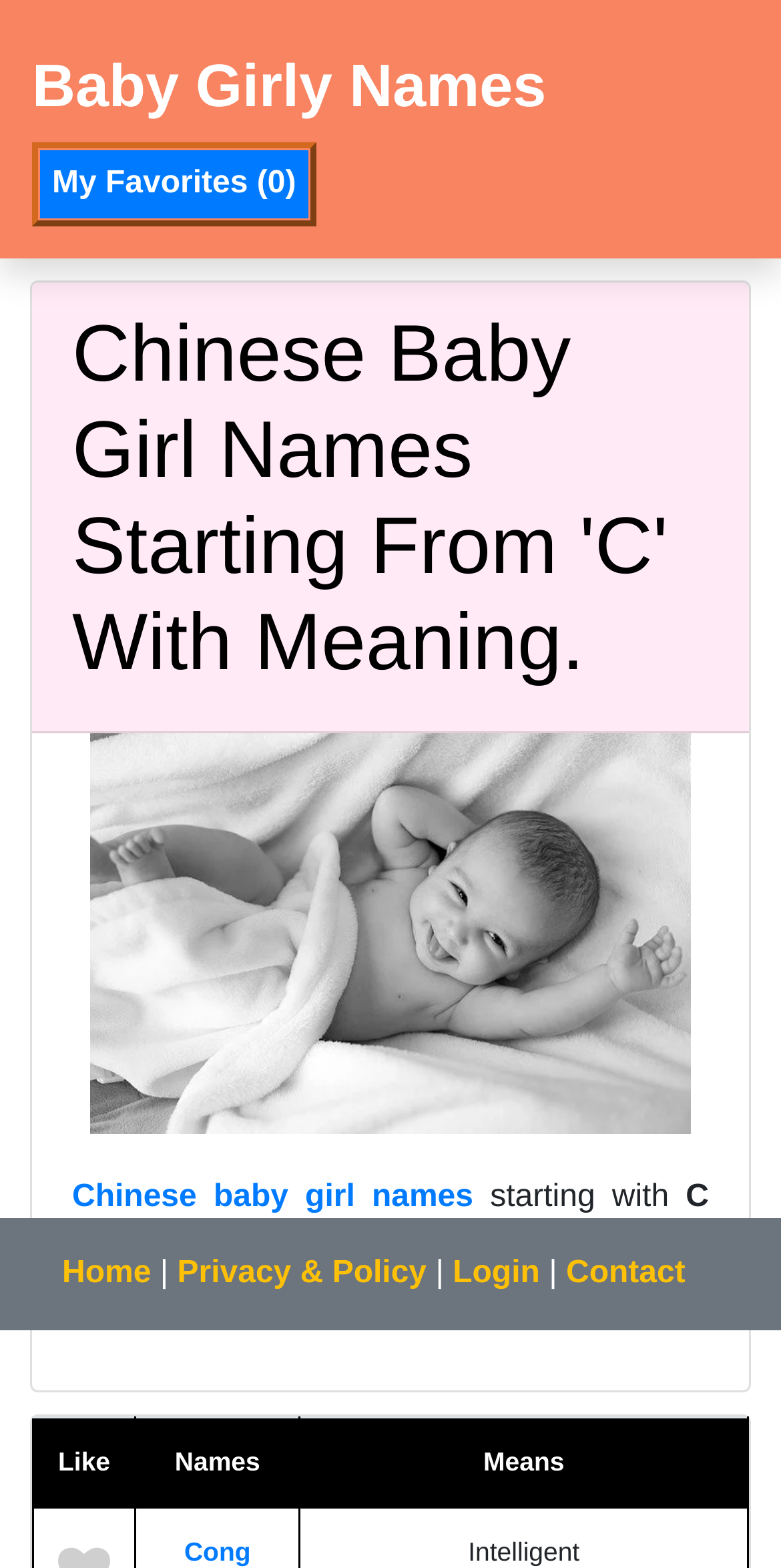From the details in the image, provide a thorough response to the question: How many navigation links are at the bottom of the page?

By counting the links 'Home', 'Privacy & Policy', 'Login', 'Contact', and 'Baby Girly Names', it can be determined that there are 5 navigation links at the bottom of the page.